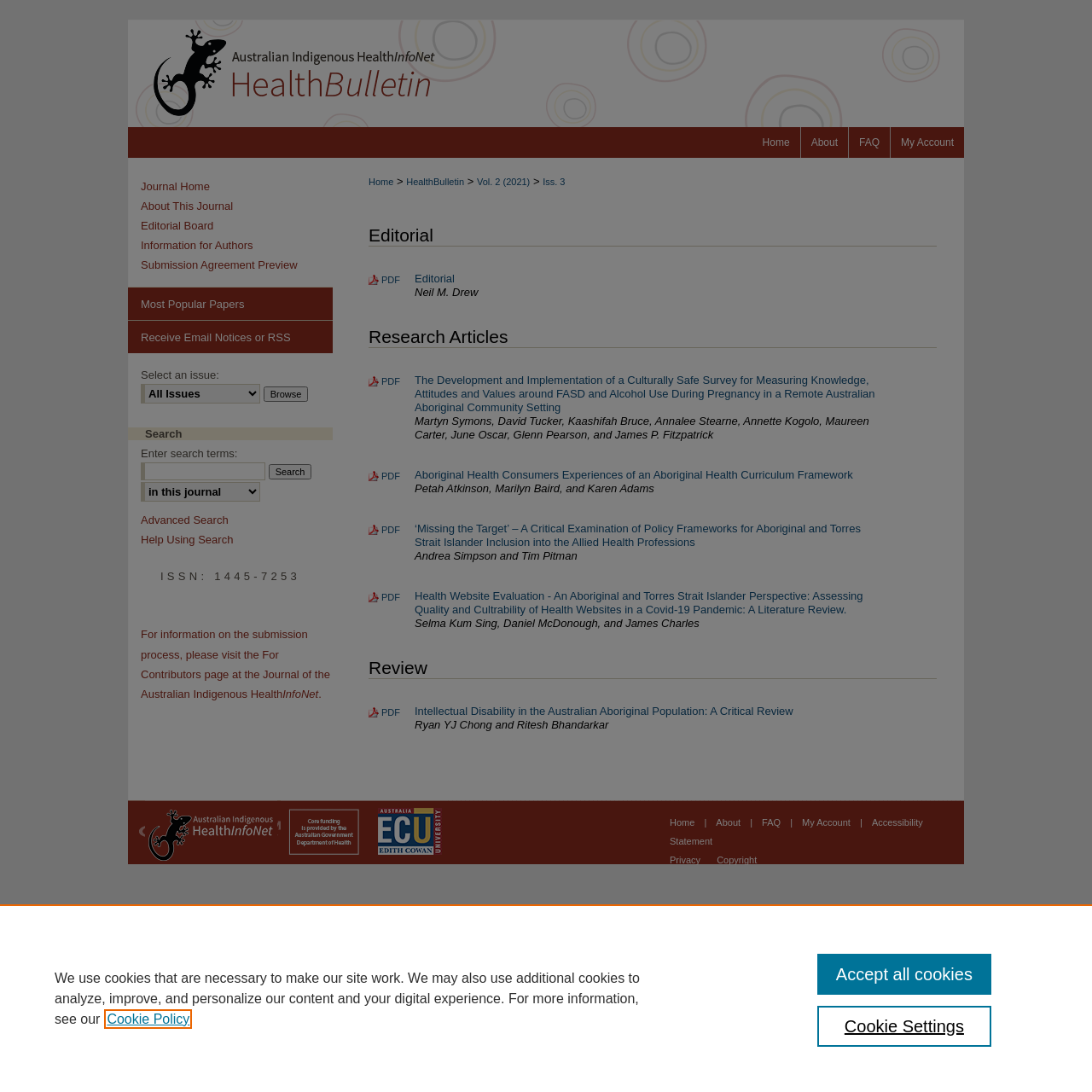Using the webpage screenshot, locate the HTML element that fits the following description and provide its bounding box: "alt="Australian Government Department of Health"".

[0.257, 0.733, 0.336, 0.791]